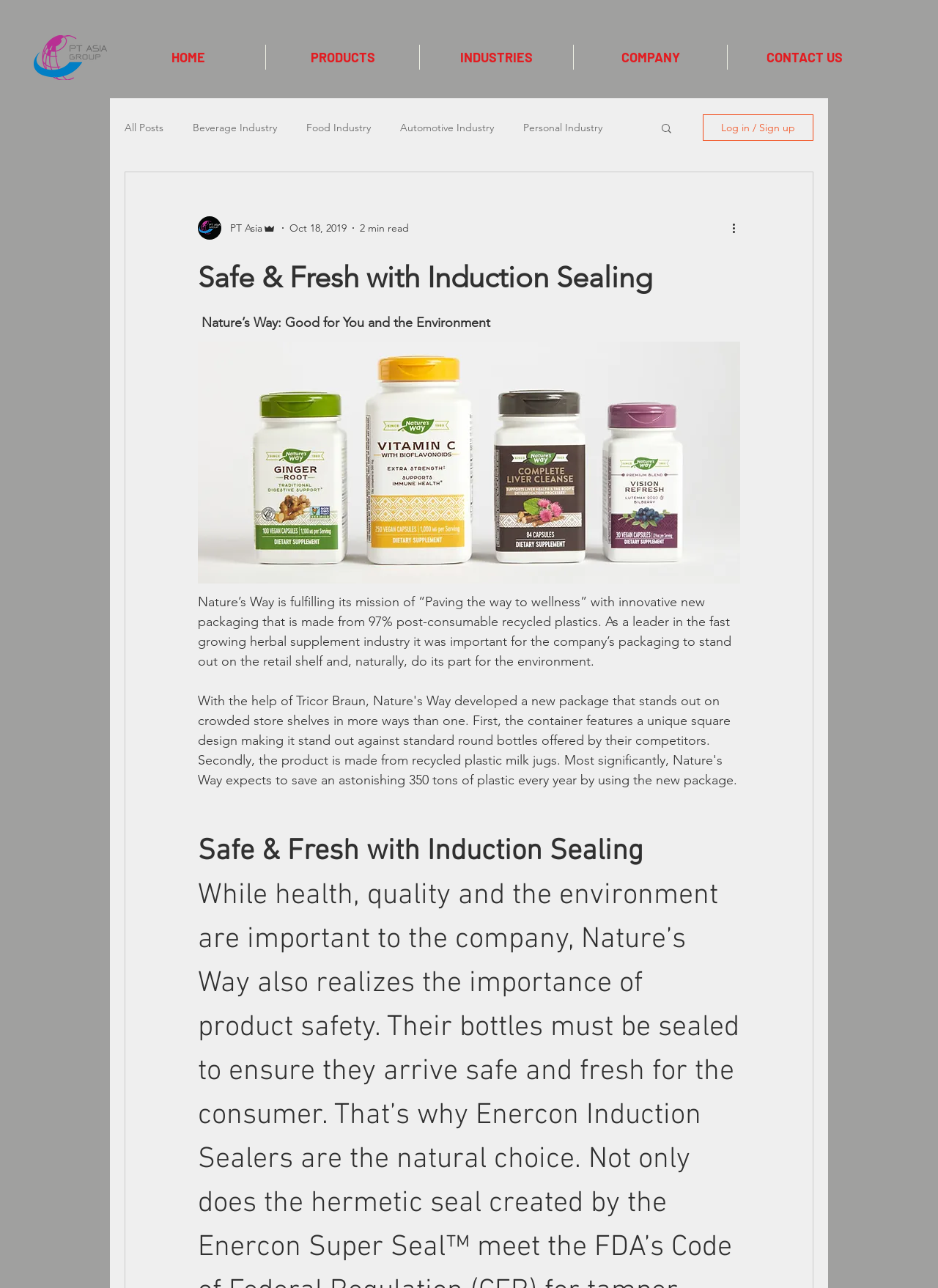What is the purpose of the search button?
Using the image, provide a concise answer in one word or a short phrase.

To search